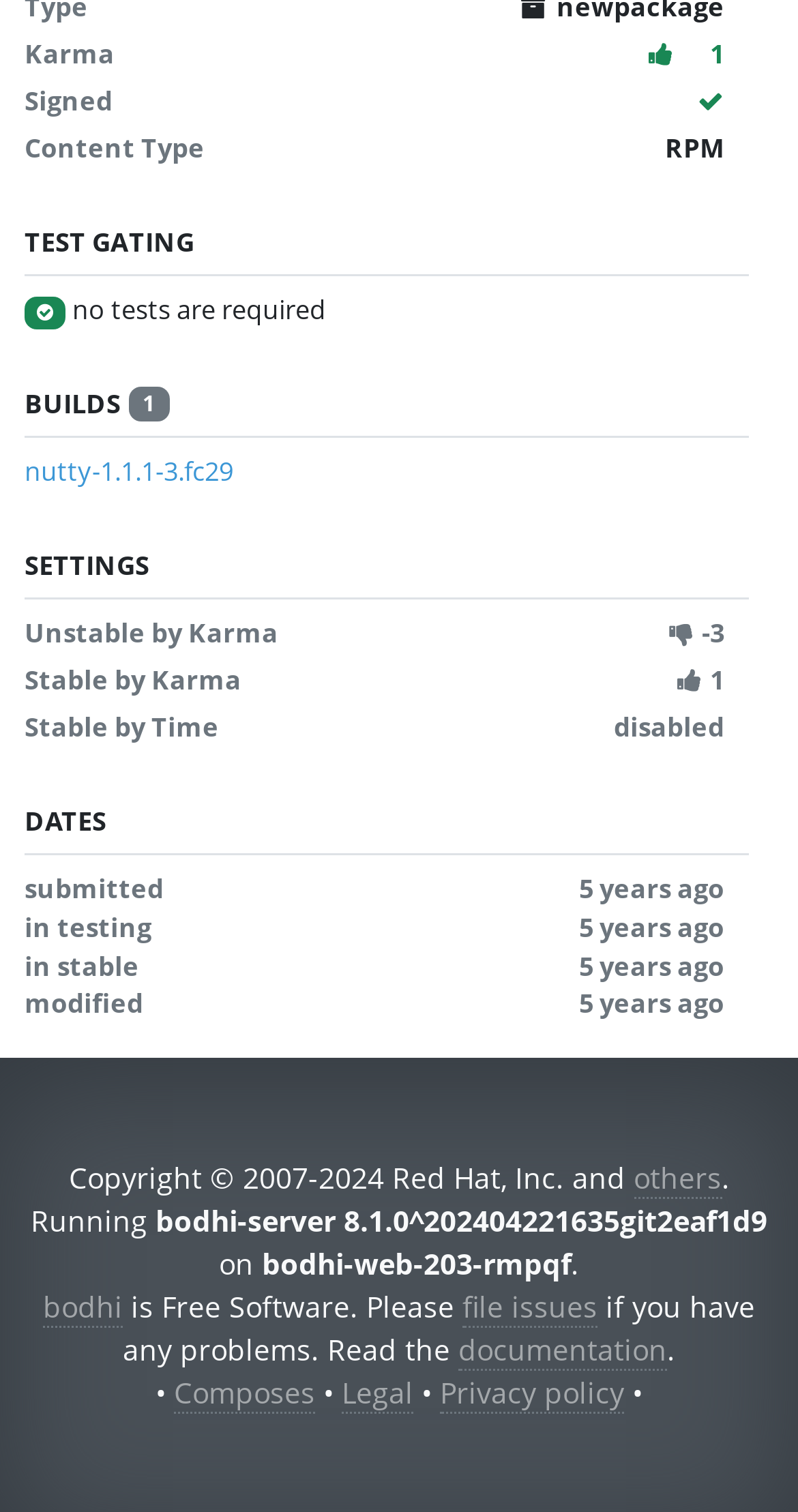Respond with a single word or short phrase to the following question: 
What is the karma threshold for marking the update as unstable?

-3